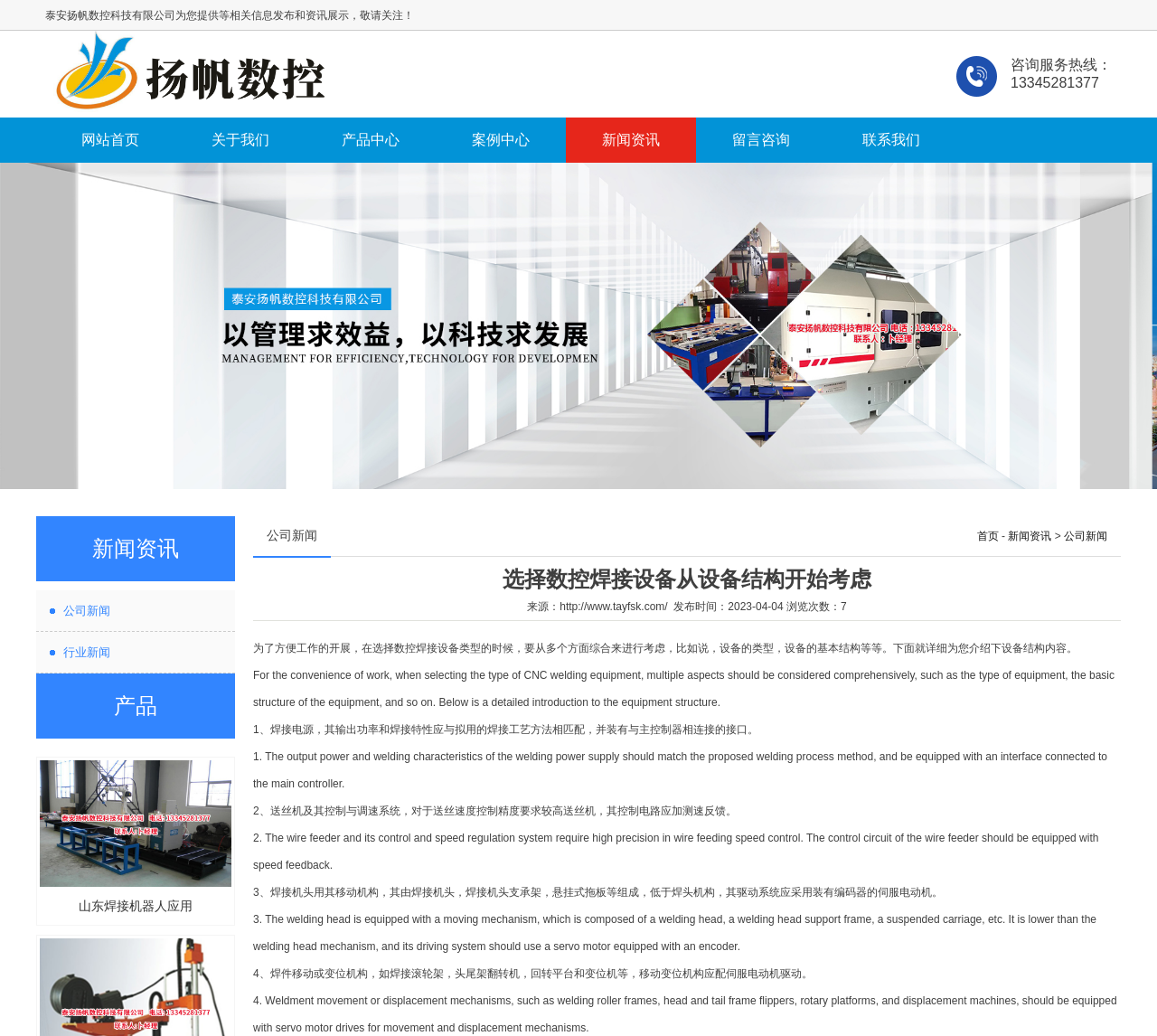Determine the bounding box coordinates of the clickable region to follow the instruction: "Call the consultation service hotline".

[0.873, 0.072, 0.95, 0.087]